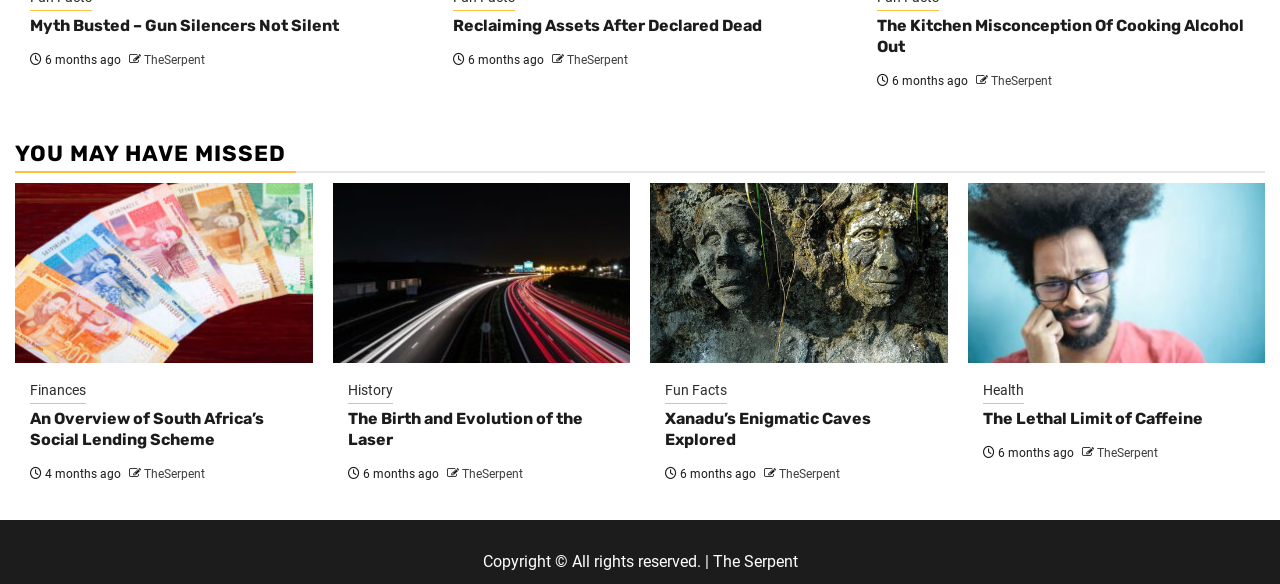Given the element description Fun Facts, predict the bounding box coordinates for the UI element in the webpage screenshot. The format should be (top-left x, top-left y, bottom-right x, bottom-right y), and the values should be between 0 and 1.

[0.52, 0.651, 0.568, 0.692]